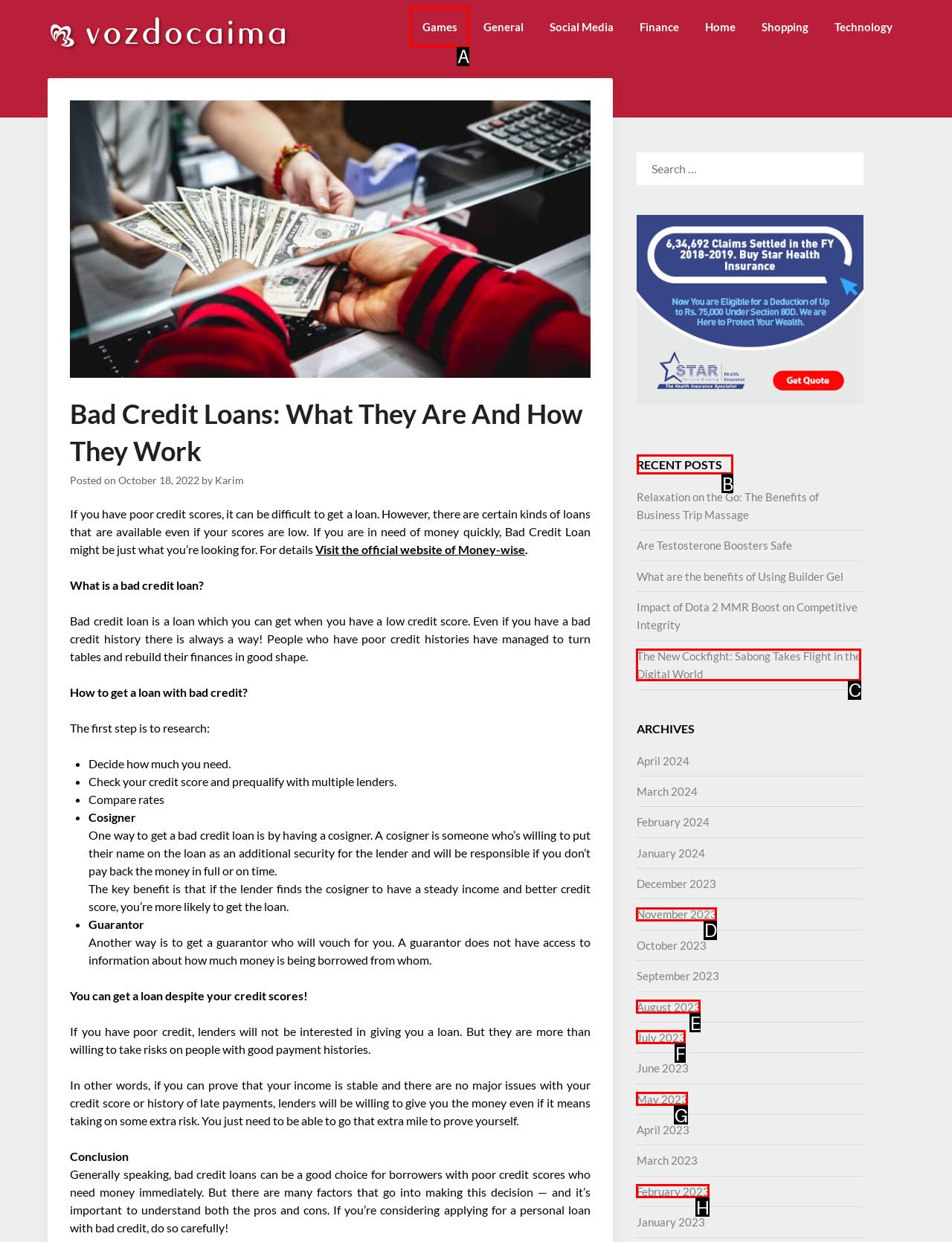Which choice should you pick to execute the task: Check the 'RECENT POSTS' section
Respond with the letter associated with the correct option only.

B